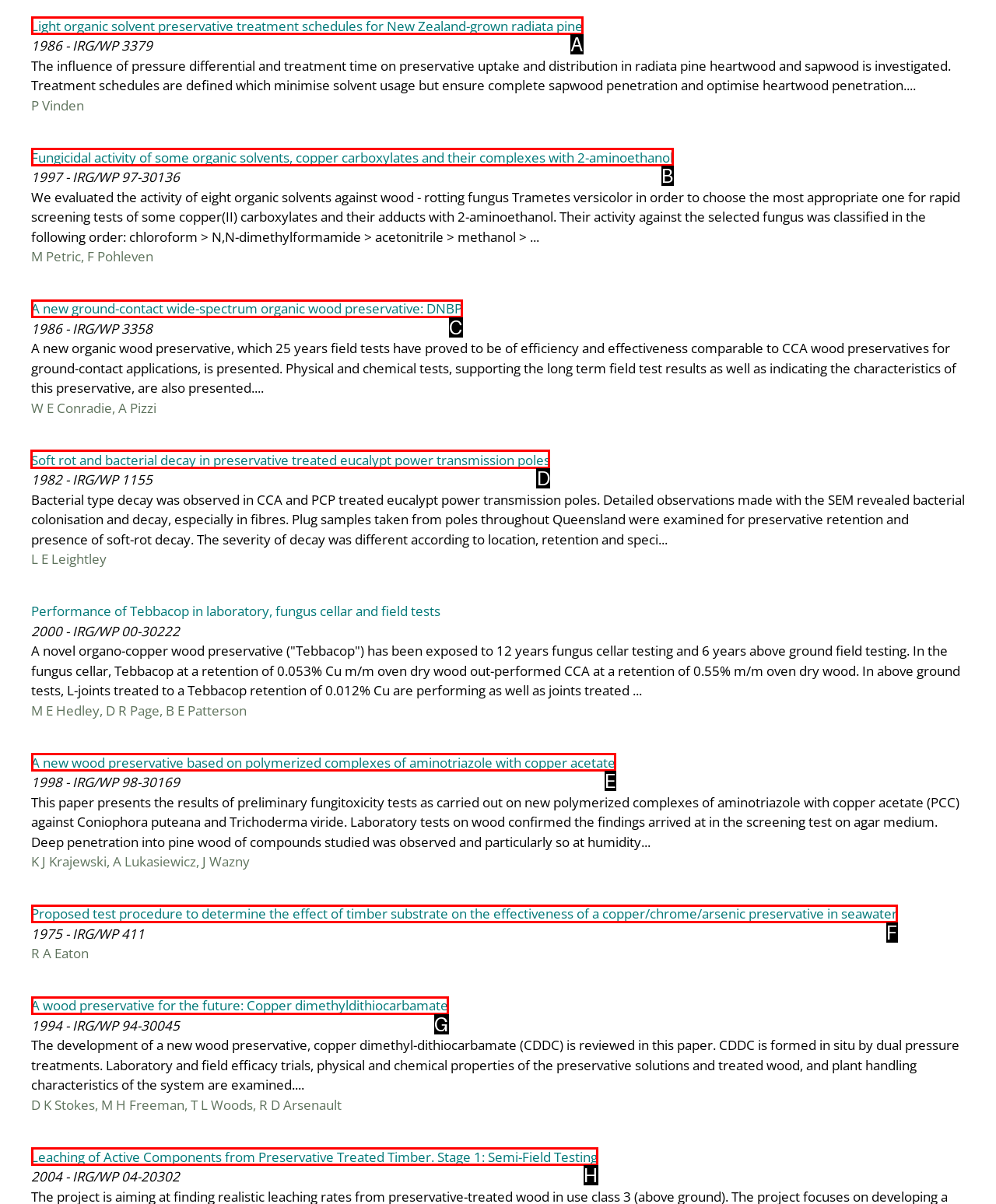Find the appropriate UI element to complete the task: Click on the 'TNJN: Tennessee Journalist' link. Indicate your choice by providing the letter of the element.

None